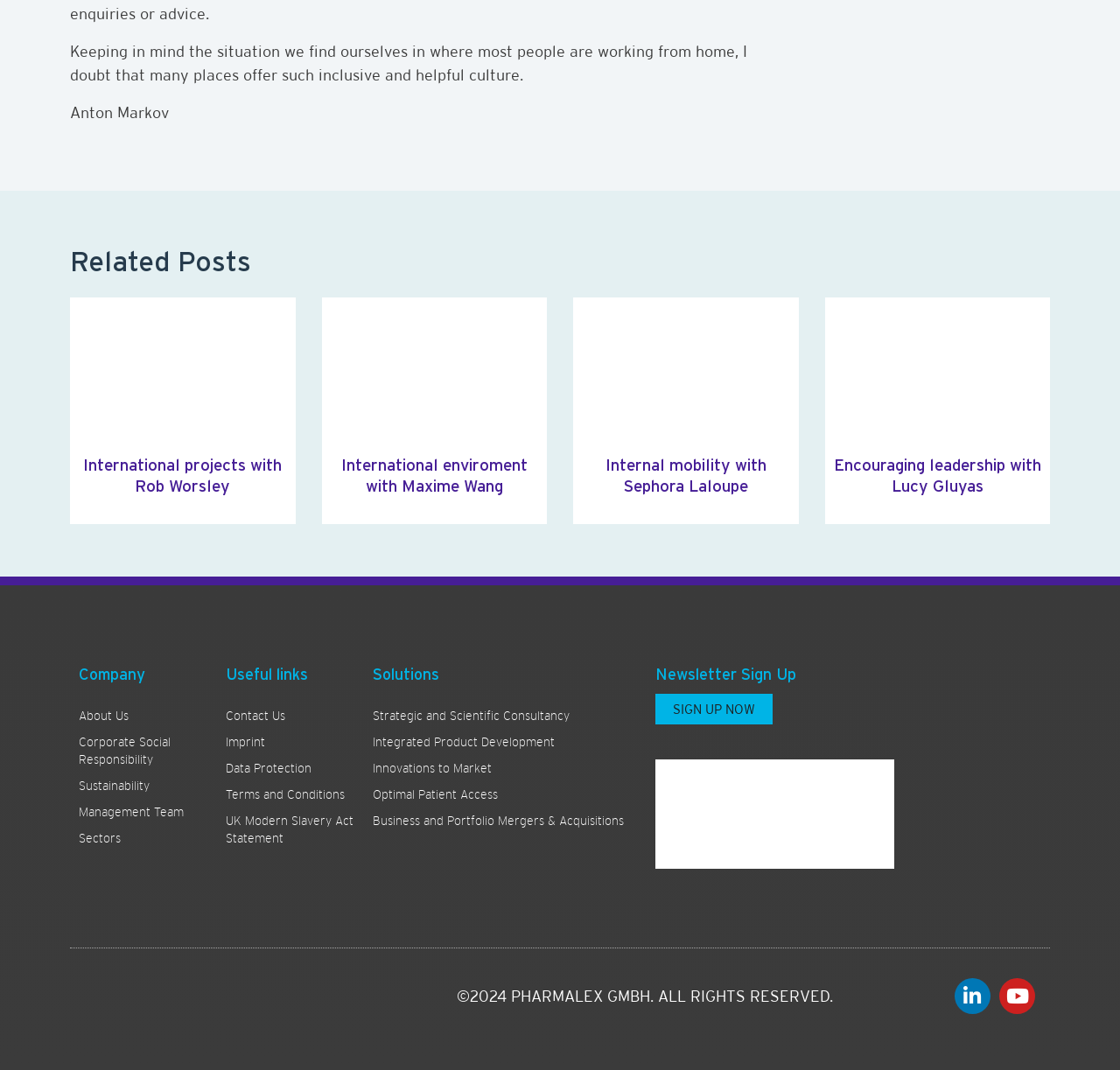Determine the bounding box coordinates of the element's region needed to click to follow the instruction: "Sign up for the newsletter". Provide these coordinates as four float numbers between 0 and 1, formatted as [left, top, right, bottom].

[0.585, 0.648, 0.69, 0.677]